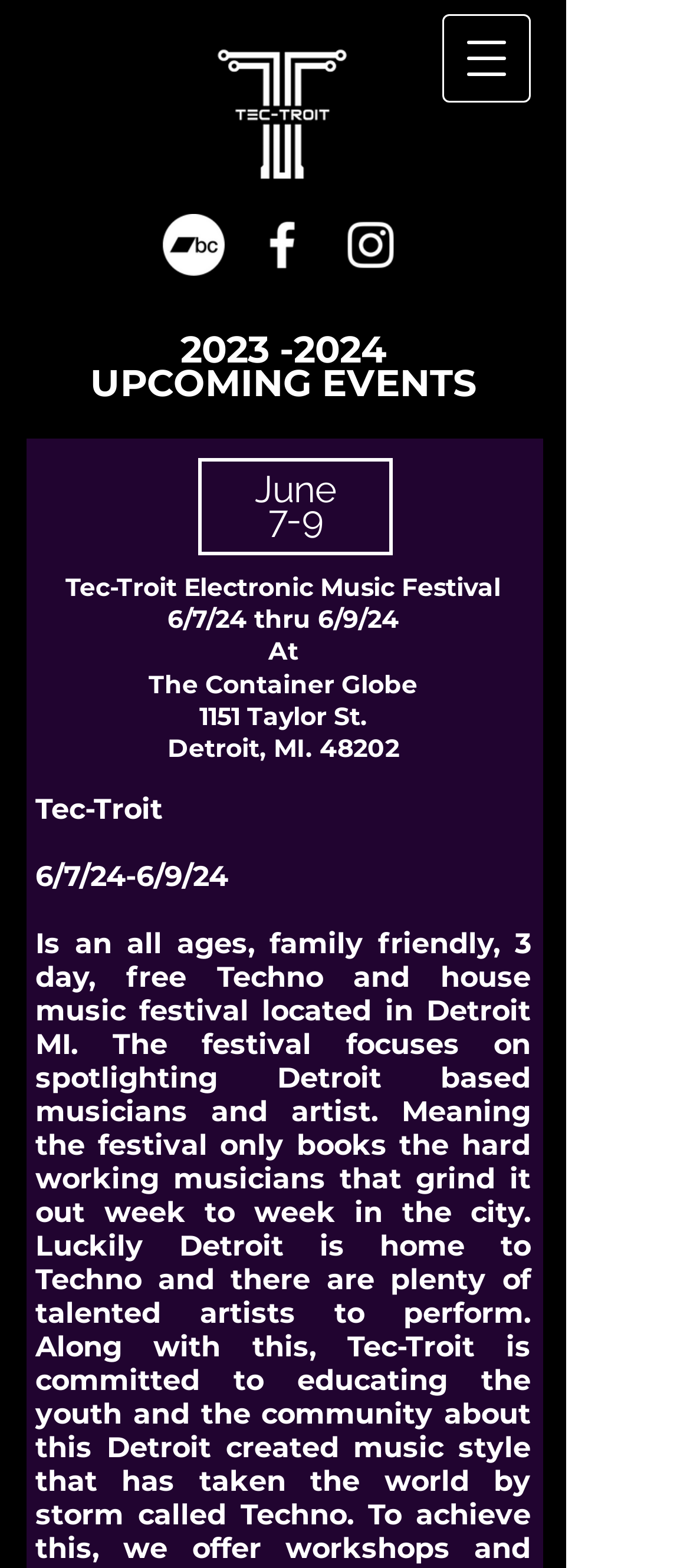What is the event location?
Refer to the image and provide a concise answer in one word or phrase.

The Container Globe